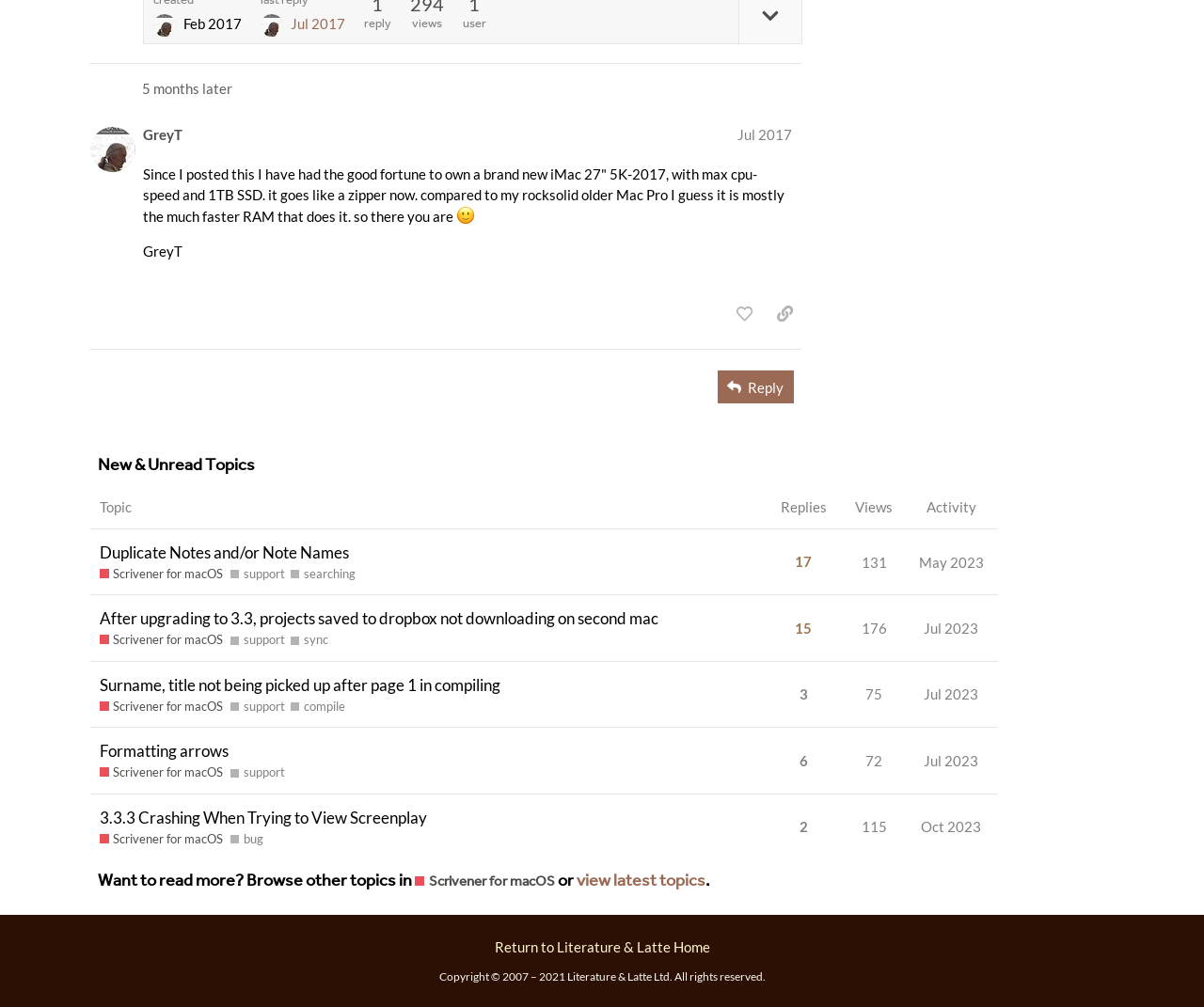Please determine the bounding box coordinates for the UI element described here. Use the format (top-left x, top-left y, bottom-right x, bottom-right y) with values bounded between 0 and 1: Jul 2023

[0.763, 0.733, 0.817, 0.778]